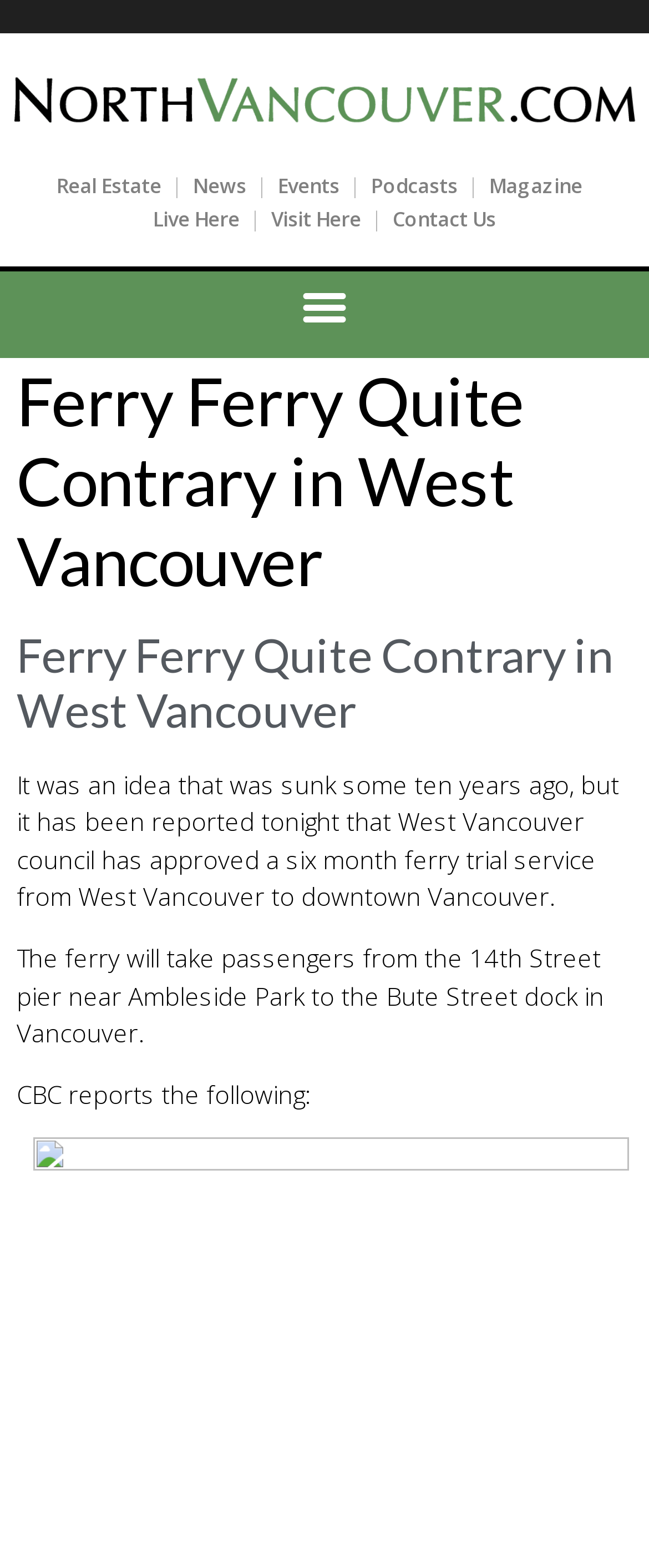What is the source of the report about the ferry trial service?
Please provide a single word or phrase as your answer based on the image.

CBC